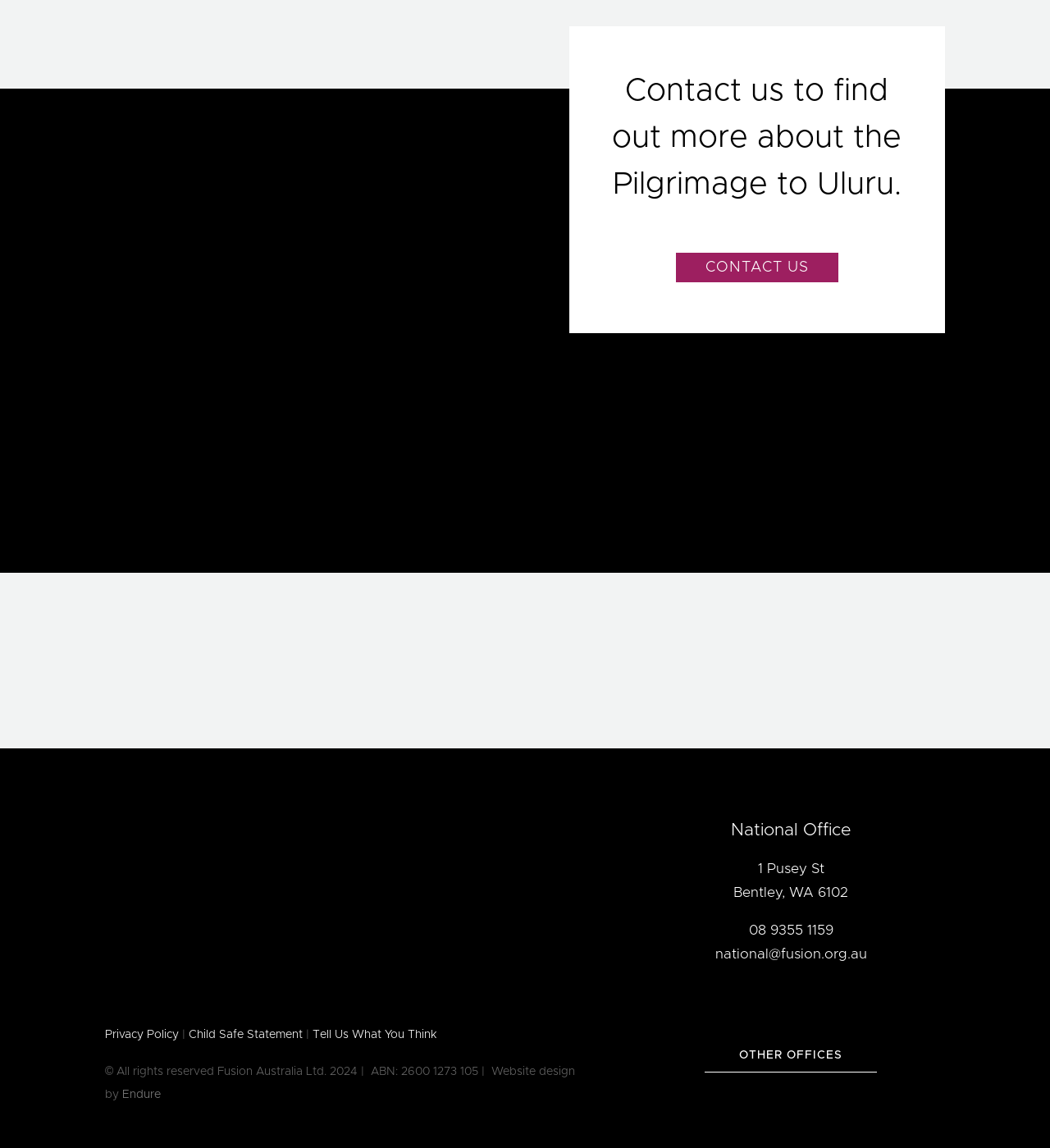What is the purpose of the 'CONTACT US' link?
Using the screenshot, give a one-word or short phrase answer.

To find out more about the Pilgrimage to Uluru